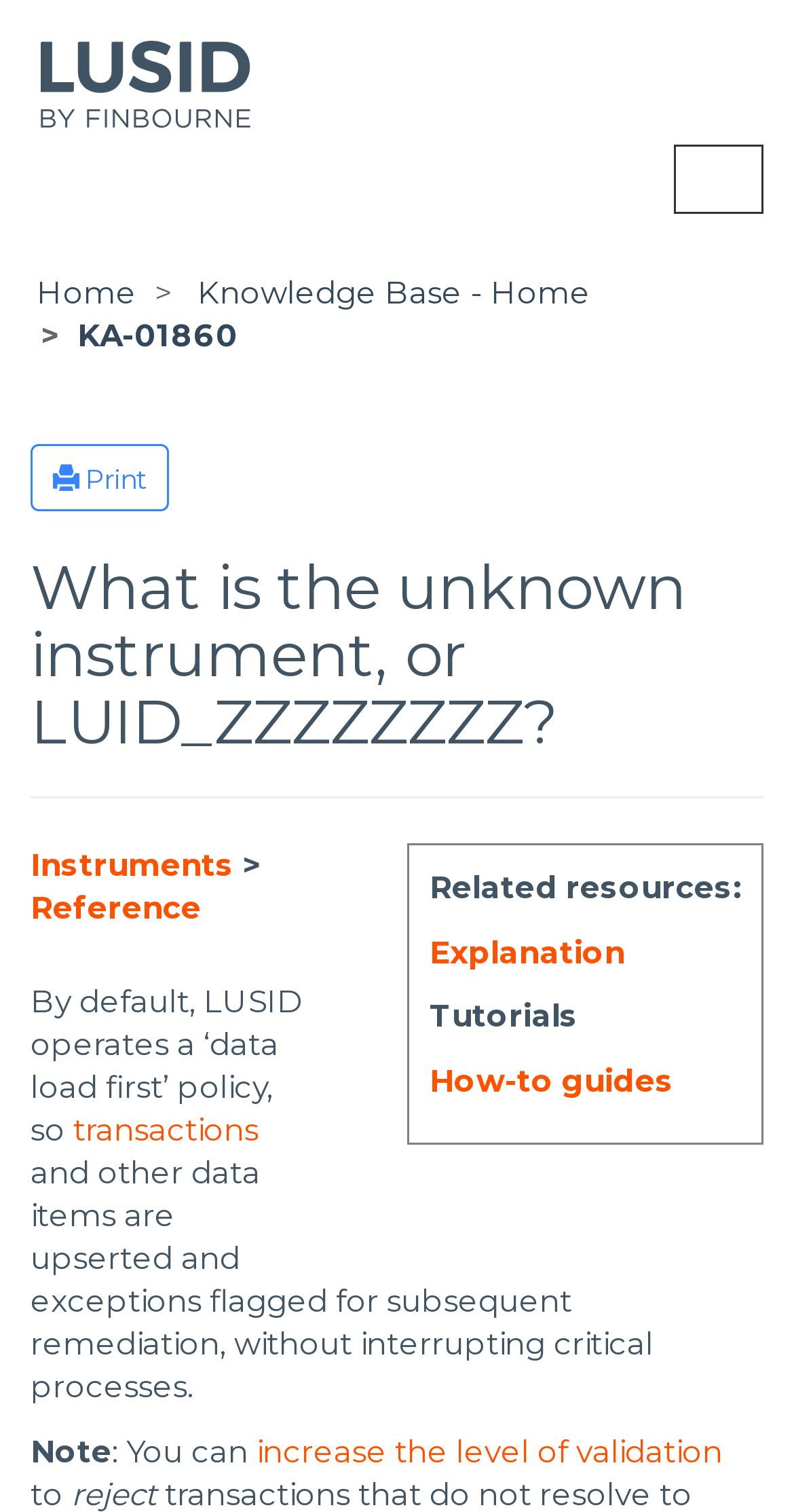What can be done with the 'Print' button?
Answer the question based on the image using a single word or a brief phrase.

Print the page